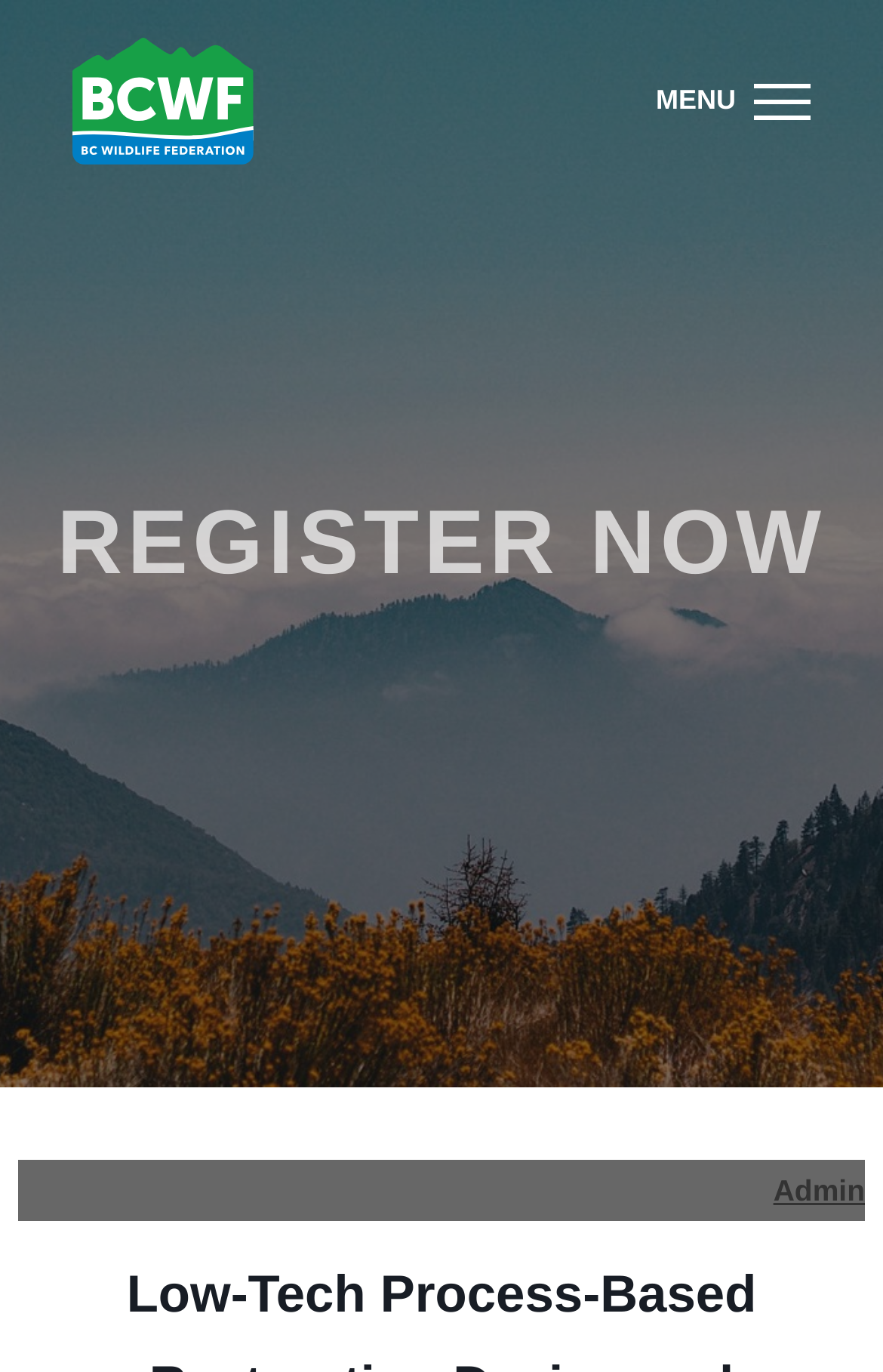Is the 'Admin' field required?
Relying on the image, give a concise answer in one word or a brief phrase.

No